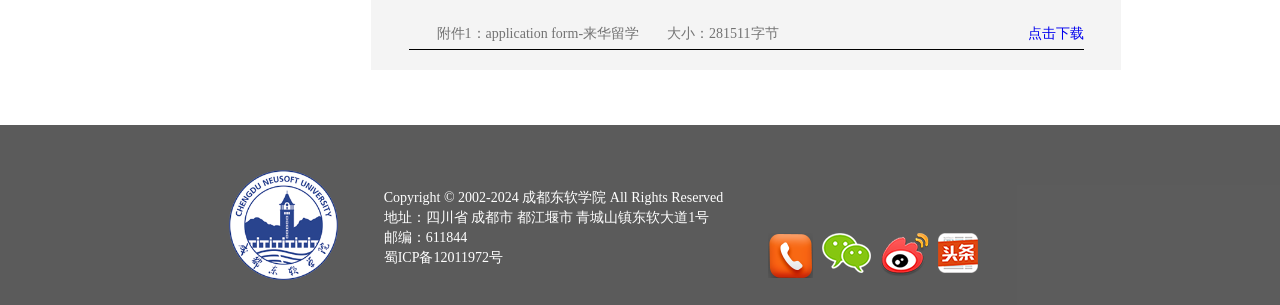Please study the image and answer the question comprehensively:
What is the size of the attachment?

According to the StaticText element with bounding box coordinates [0.521, 0.085, 0.608, 0.134], the size of the attachment is 281511 bytes.